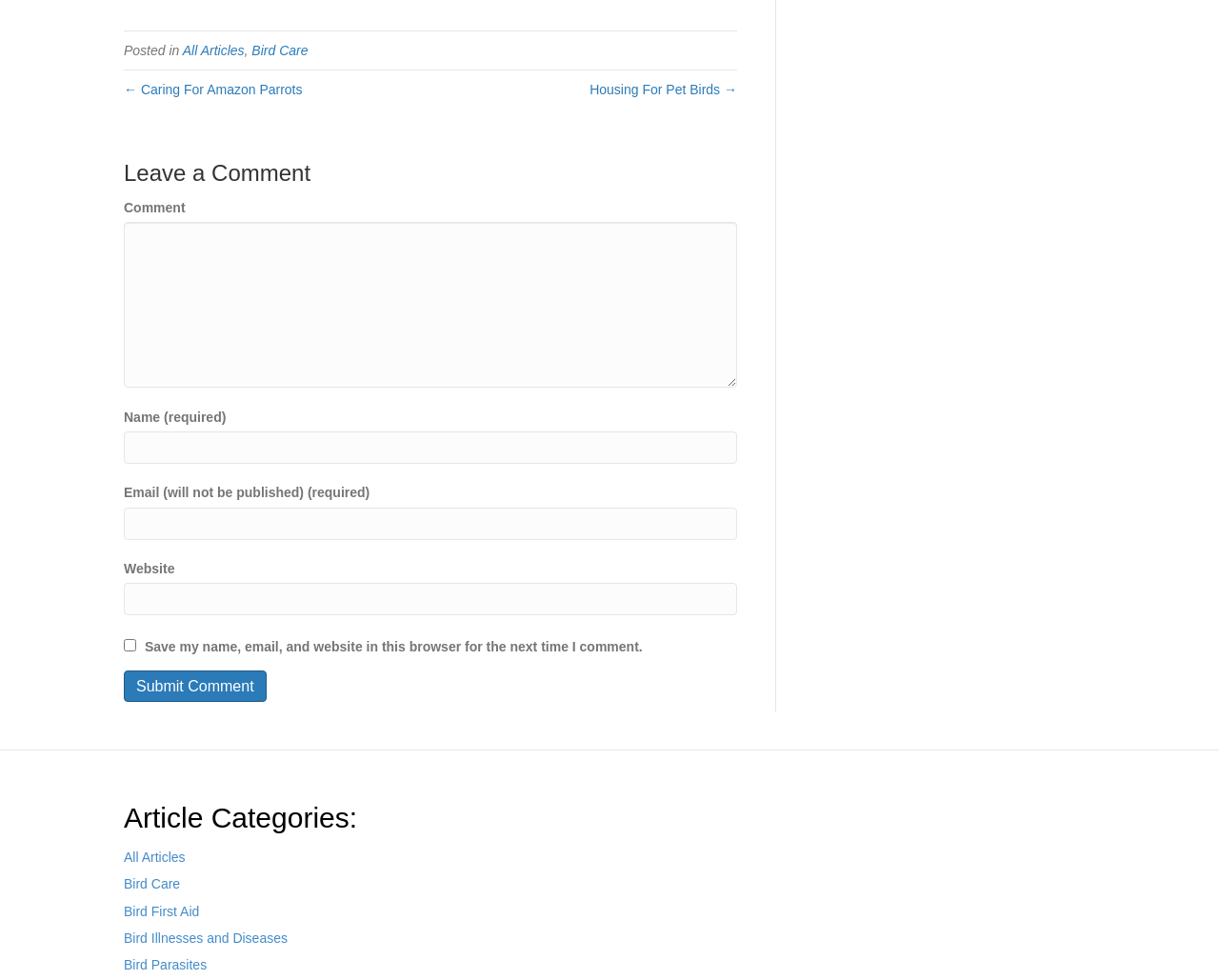What is the label of the first textbox?
Use the screenshot to answer the question with a single word or phrase.

Comment